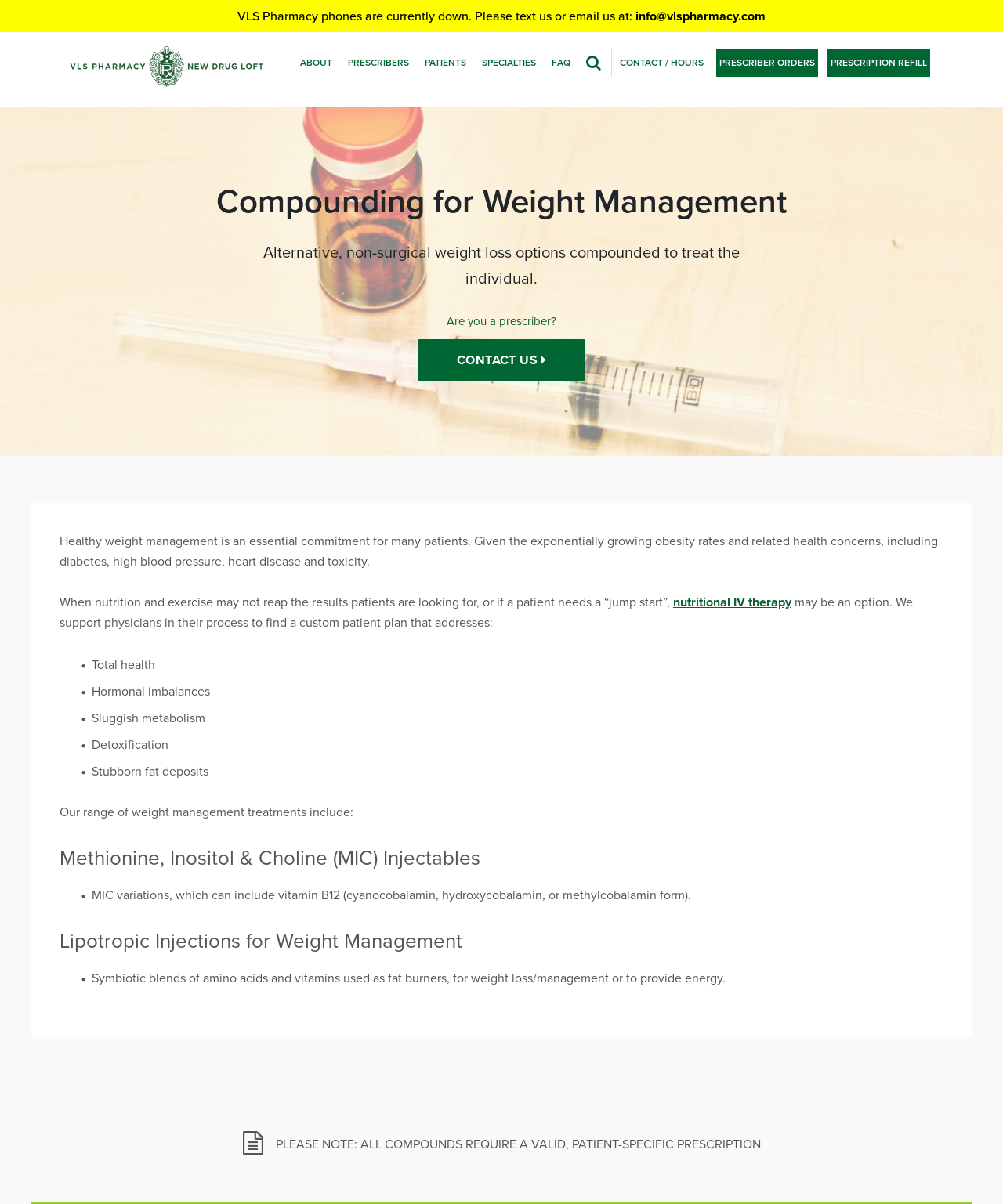What is required for all compounds?
Based on the visual content, answer with a single word or a brief phrase.

Valid prescription